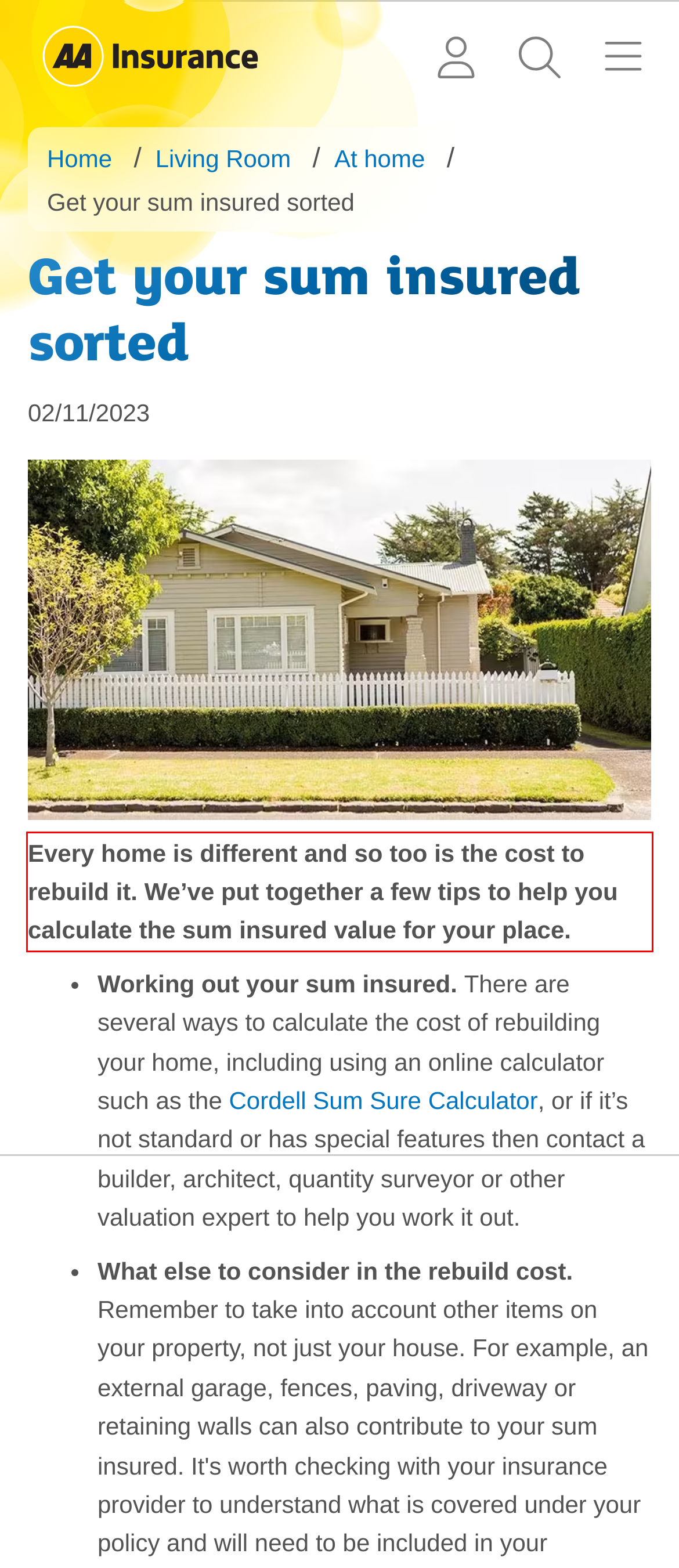Please look at the webpage screenshot and extract the text enclosed by the red bounding box.

Every home is different and so too is the cost to rebuild it. We’ve put together a few tips to help you calculate the sum insured value for your place.